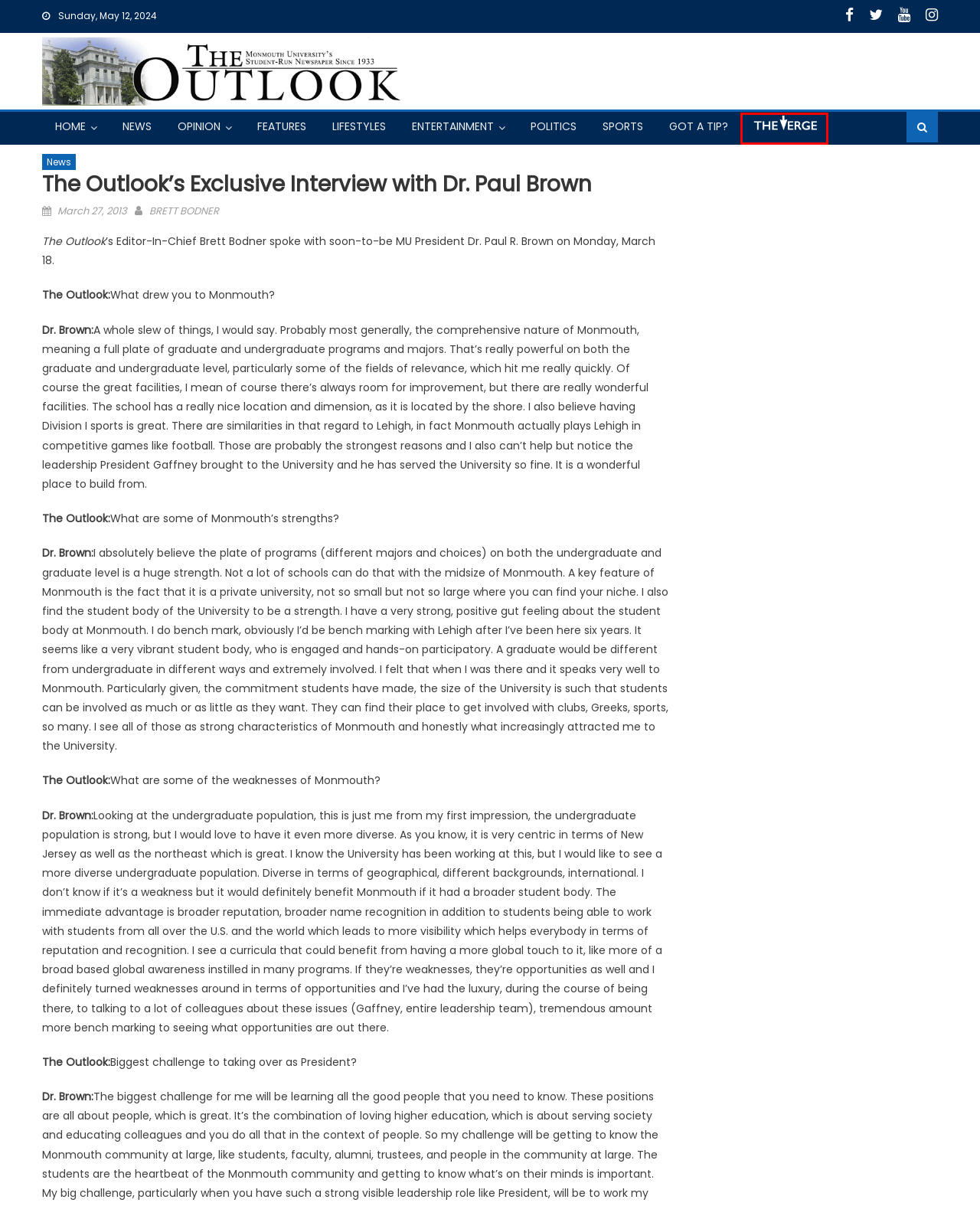Look at the screenshot of a webpage that includes a red bounding box around a UI element. Select the most appropriate webpage description that matches the page seen after clicking the highlighted element. Here are the candidates:
A. Features Archives - The Outlook
B. Politics Archives - The Outlook
C. BRETT BODNER, Author at The Outlook
D. The Verge – The Outlook's Student Magazine
E. Lifestyles Archives - The Outlook
F. News Archives - The Outlook
G. Home - The Outlook
H. Entertainment Archives - The Outlook

D